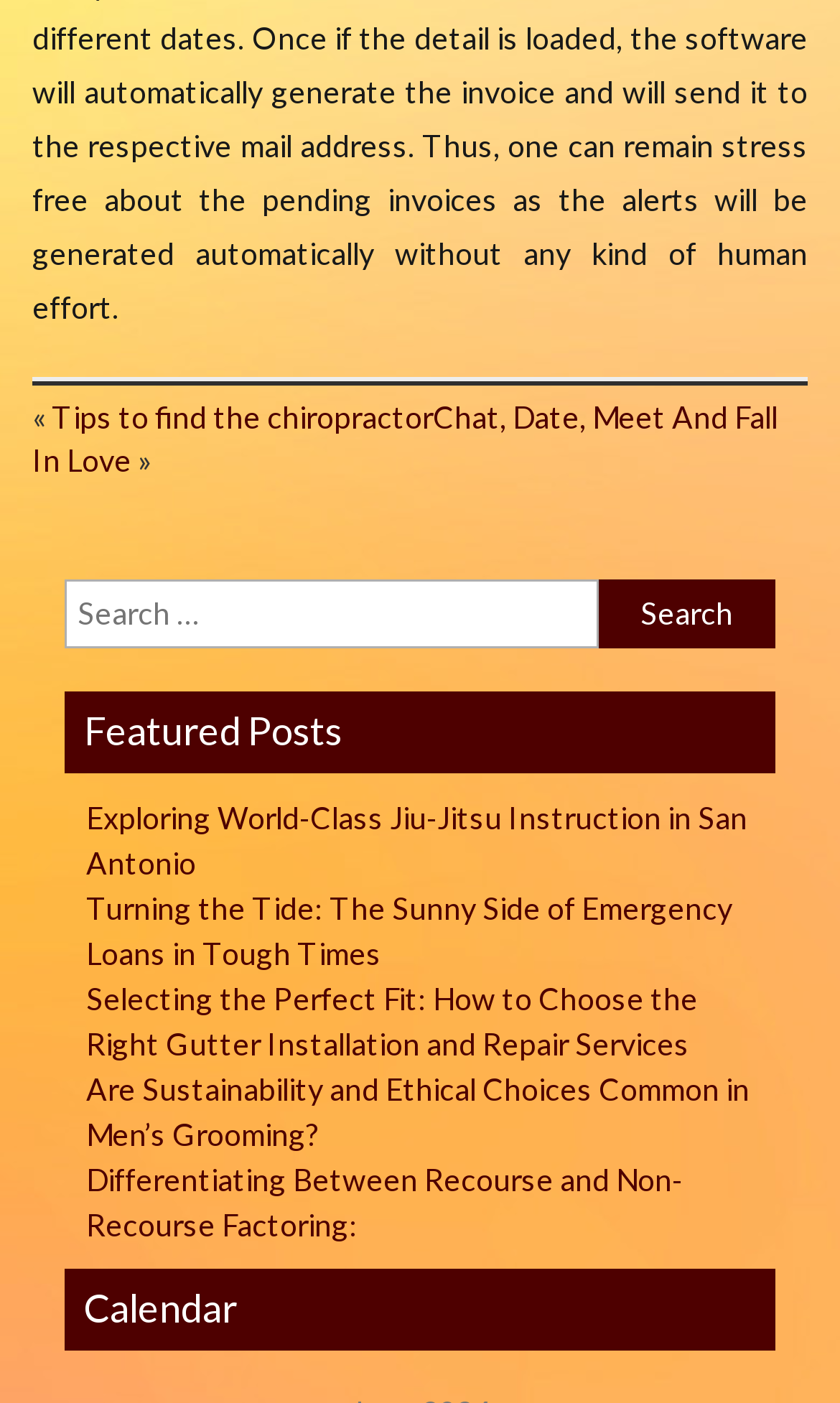Find the bounding box coordinates for the HTML element described in this sentence: "Support Team". Provide the coordinates as four float numbers between 0 and 1, in the format [left, top, right, bottom].

None